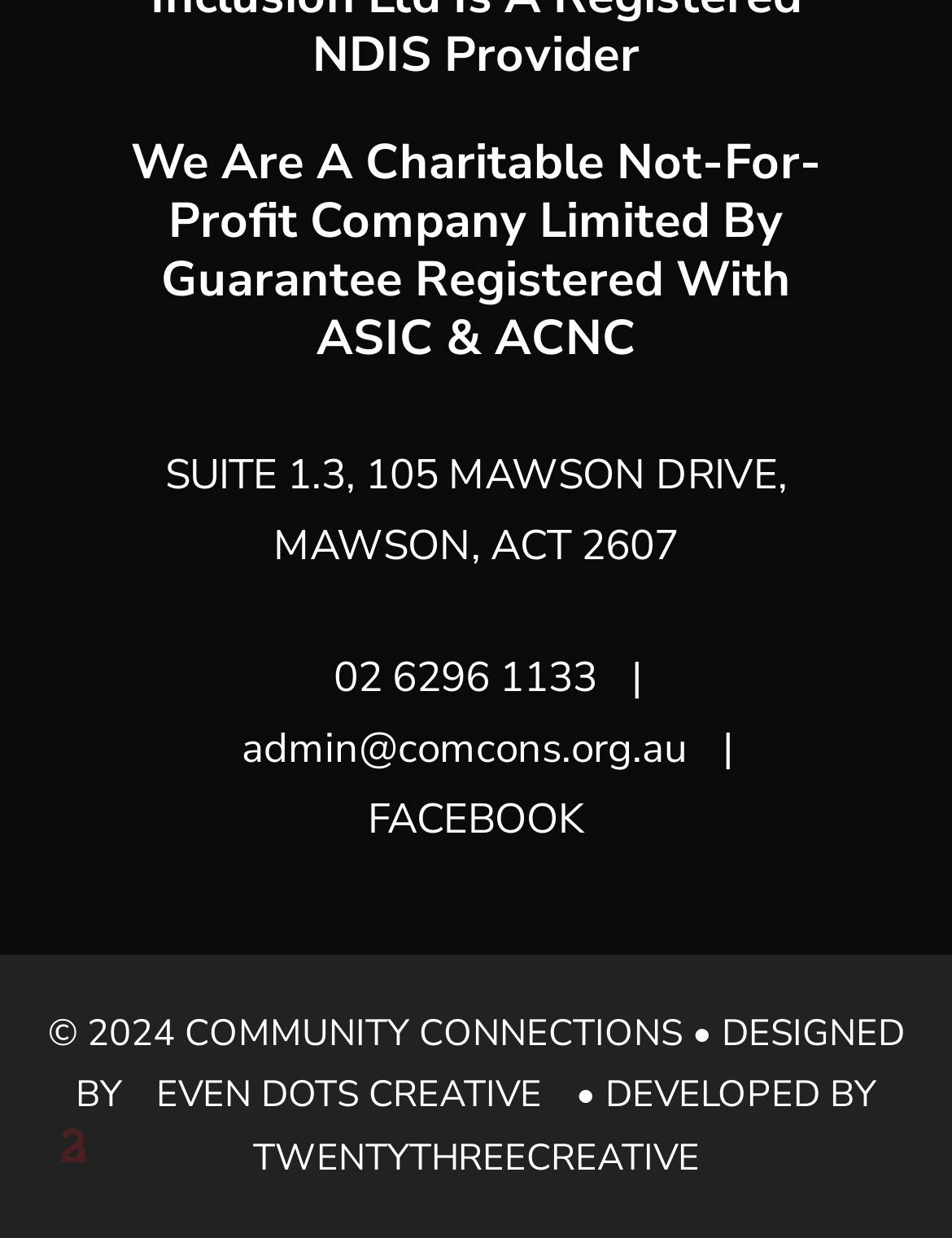What is the company's address?
Please provide a comprehensive answer based on the details in the screenshot.

The company's address can be found in the StaticText element with the text 'SUITE 1.3, 105 MAWSON DRIVE, MAWSON, ACT 2607', which is located below the company's heading.